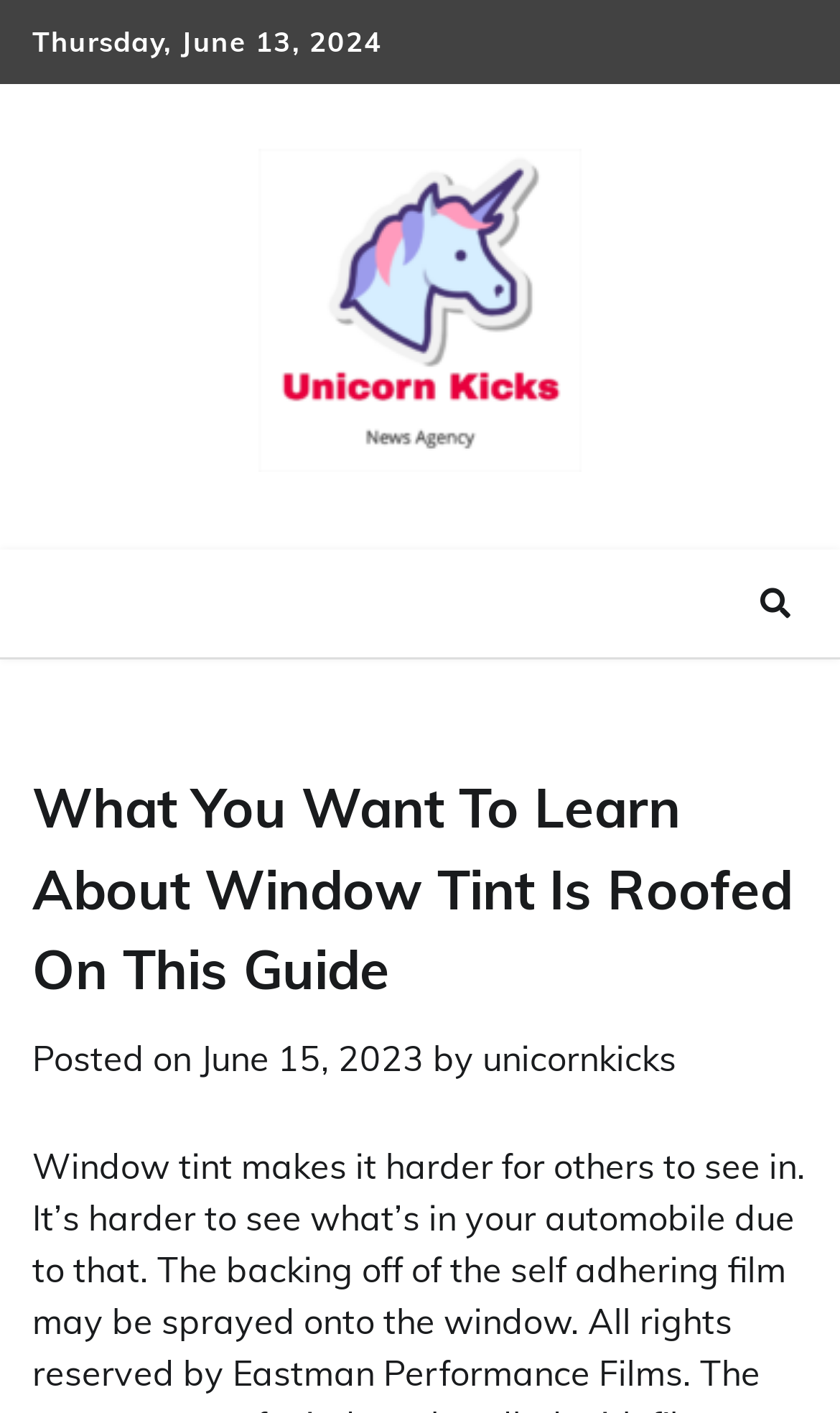Give a concise answer of one word or phrase to the question: 
What is the year of the current date?

2024